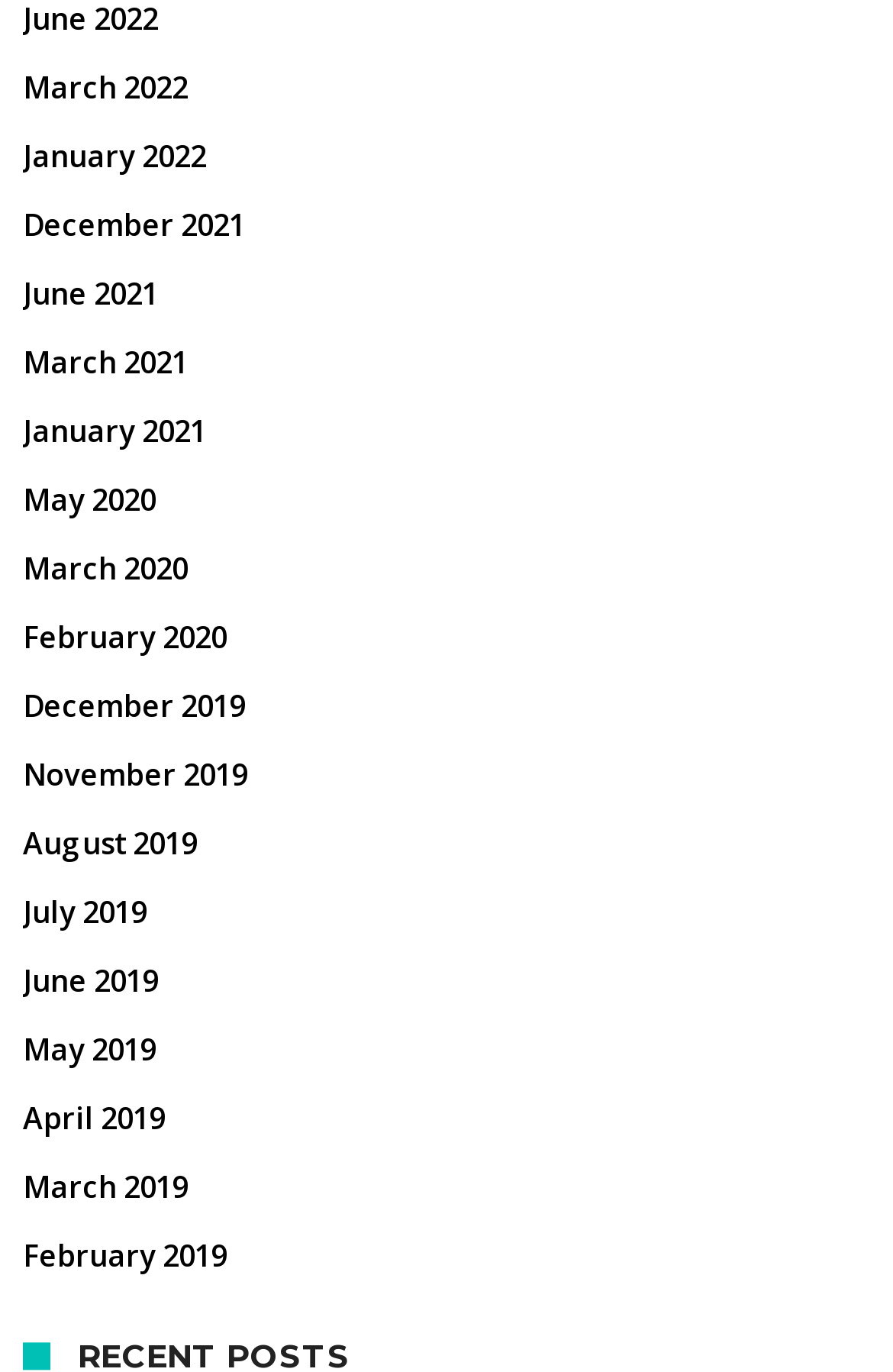What is the most recent post?
Give a one-word or short-phrase answer derived from the screenshot.

March 2022